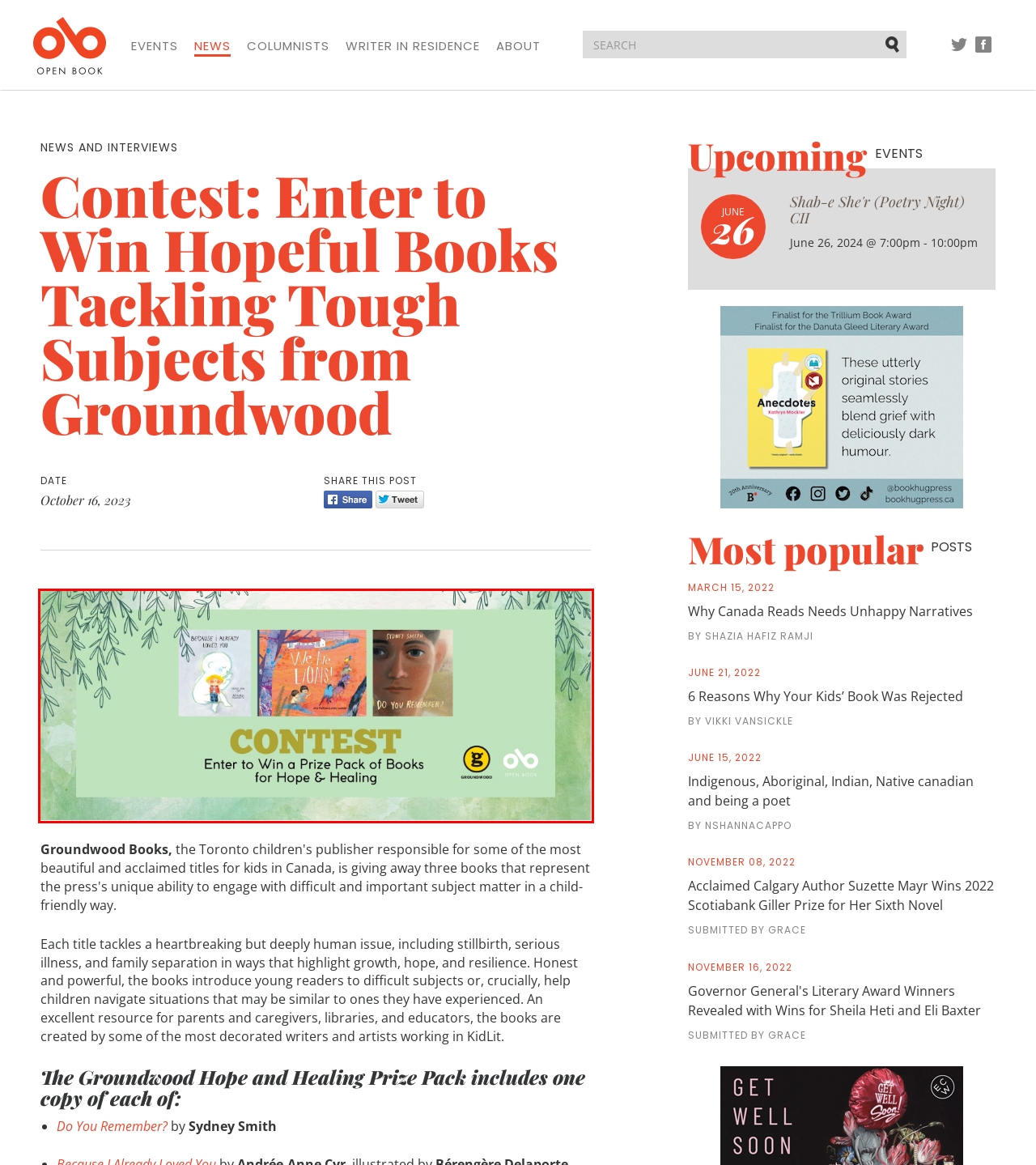Extract and provide the text found inside the red rectangle in the screenshot of the webpage.

alt="Green banner image with text reading Contest Win a Prize Pack of books for hope and healing. Open Book and Groundwood Books logos bottom right" title="Green banner image with text reading Contest Win a Prize Pack of books for hope and healing. Open Book and Groundwood Books logos bottom right"